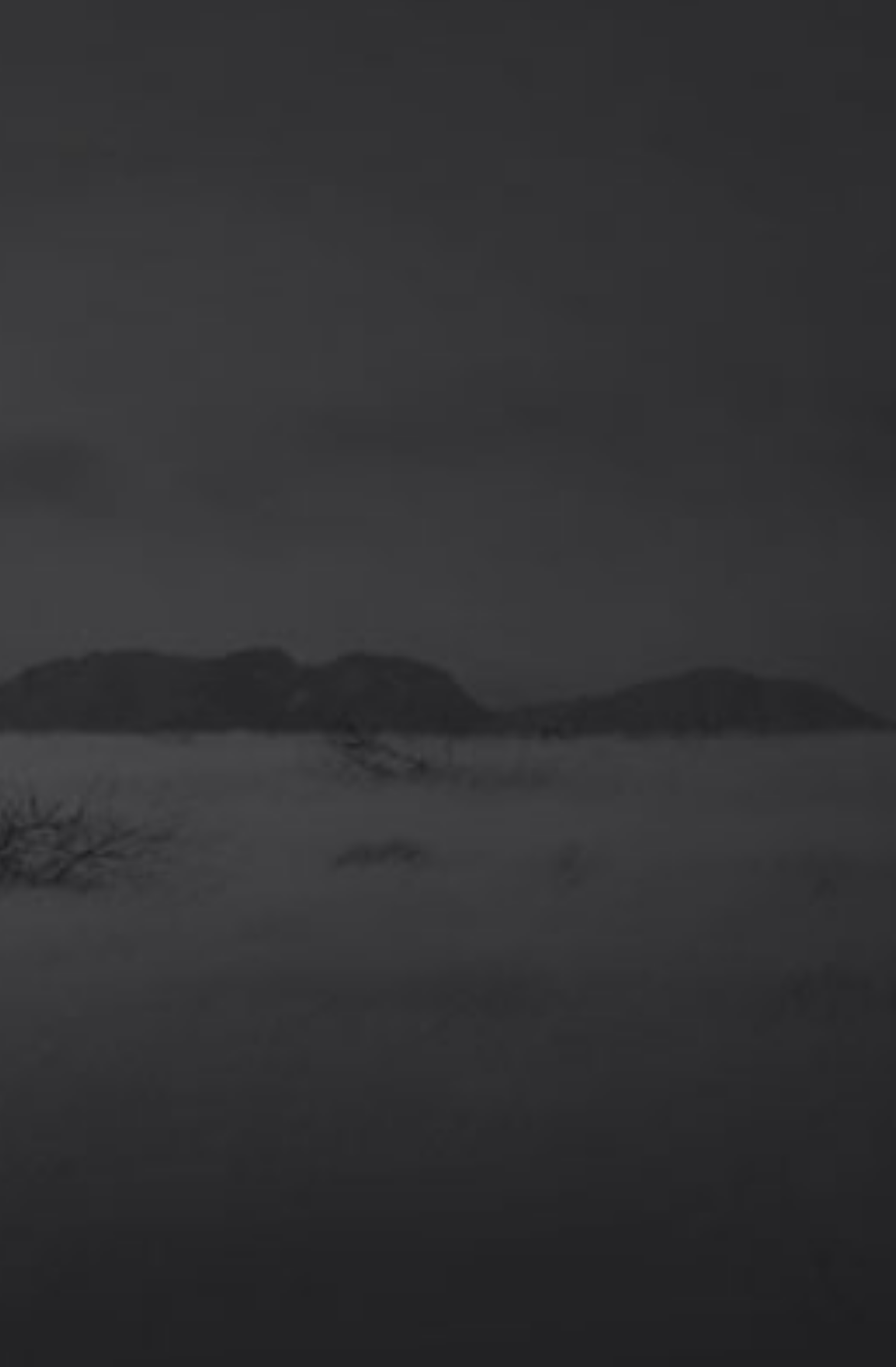Ascertain the bounding box coordinates for the UI element detailed here: "C&I Shop". The coordinates should be provided as [left, top, right, bottom] with each value being a float between 0 and 1.

[0.064, 0.929, 0.479, 0.969]